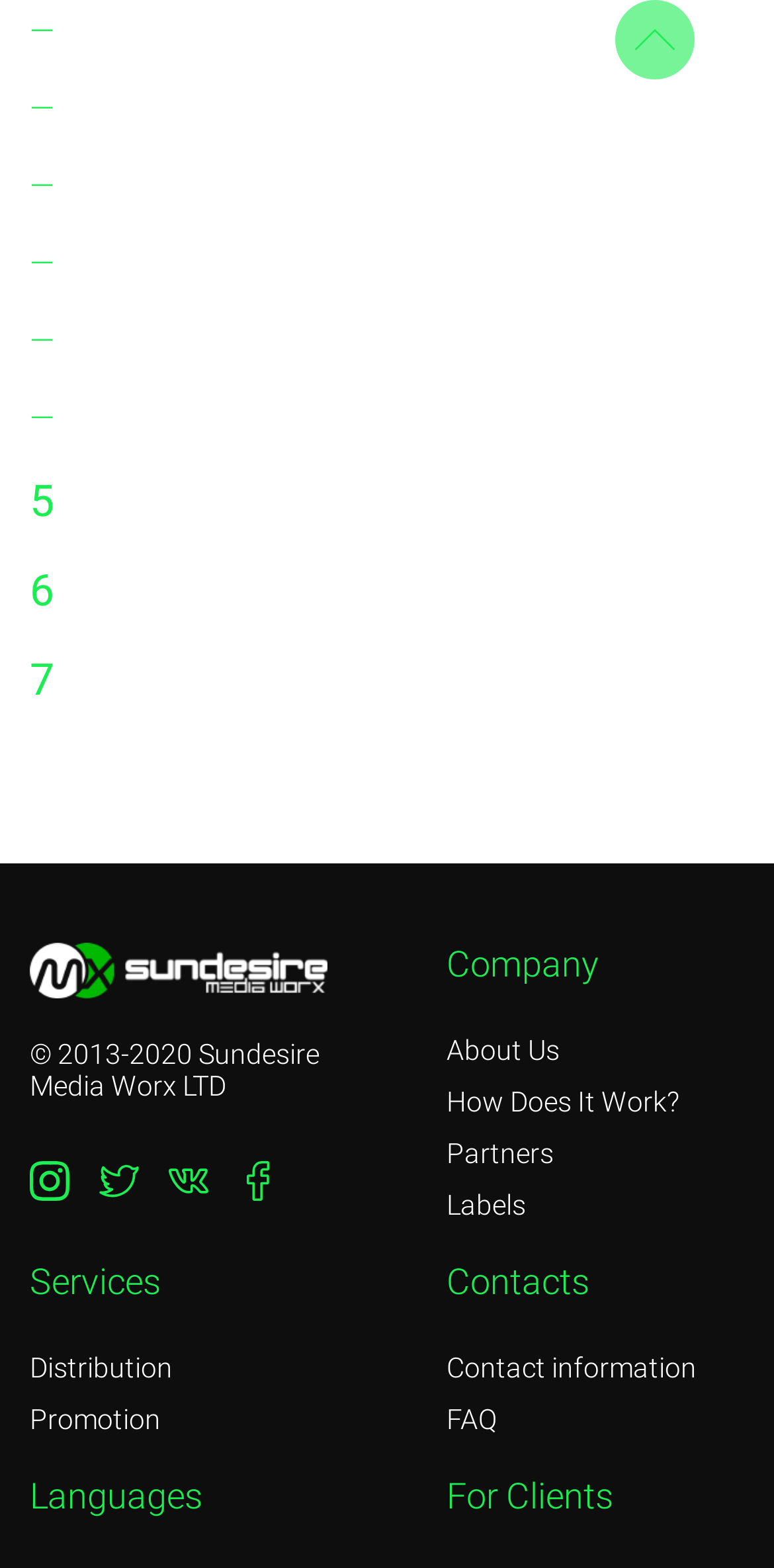Point out the bounding box coordinates of the section to click in order to follow this instruction: "Click on 'What is Copyright & Phonograph Info?'".

[0.038, 0.008, 0.767, 0.032]